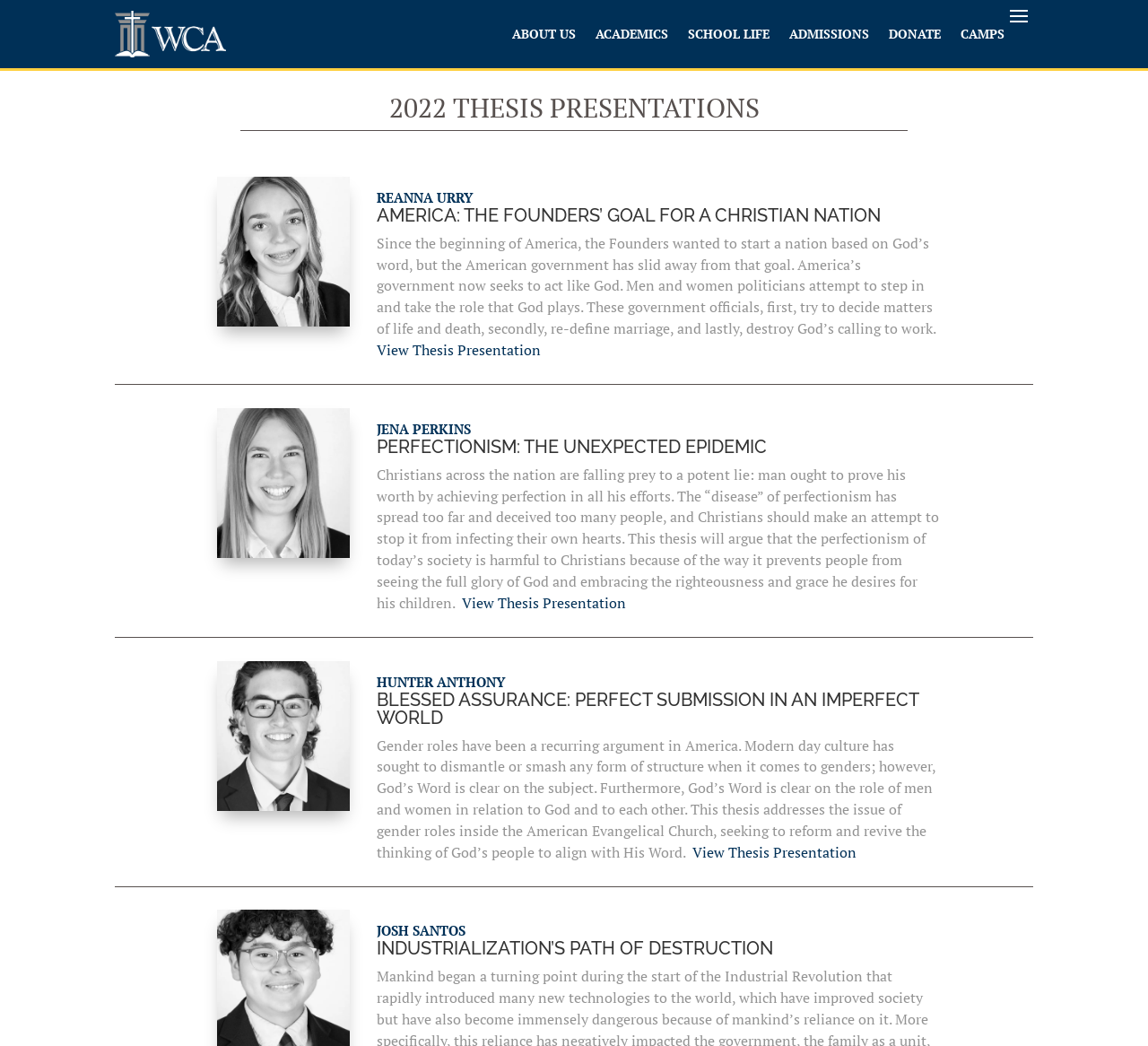Pinpoint the bounding box coordinates of the element that must be clicked to accomplish the following instruction: "View thesis presentation of JENA PERKINS". The coordinates should be in the format of four float numbers between 0 and 1, i.e., [left, top, right, bottom].

[0.402, 0.566, 0.545, 0.585]